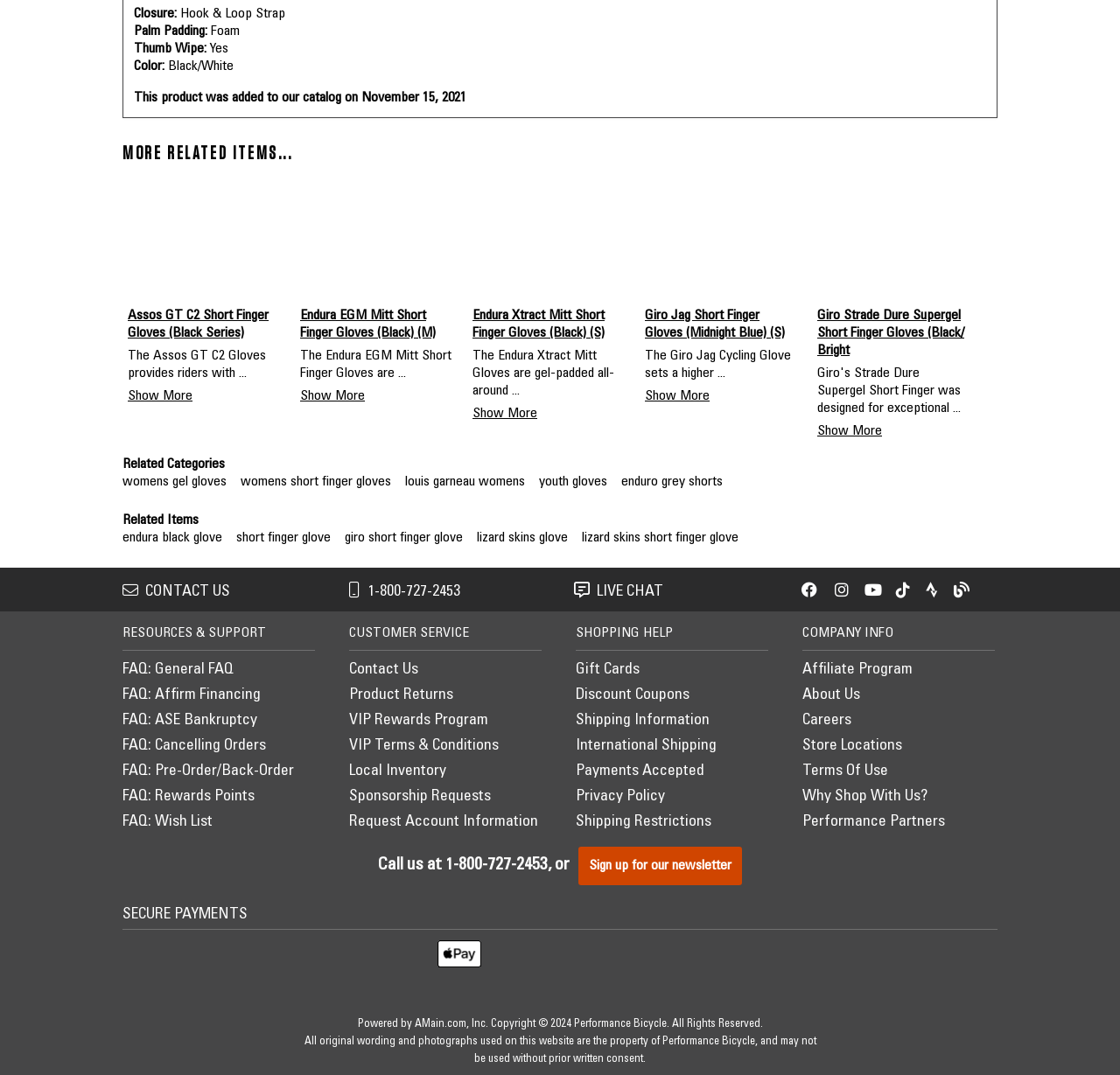Find the bounding box coordinates for the HTML element specified by: "giro short finger glove".

[0.308, 0.494, 0.413, 0.507]